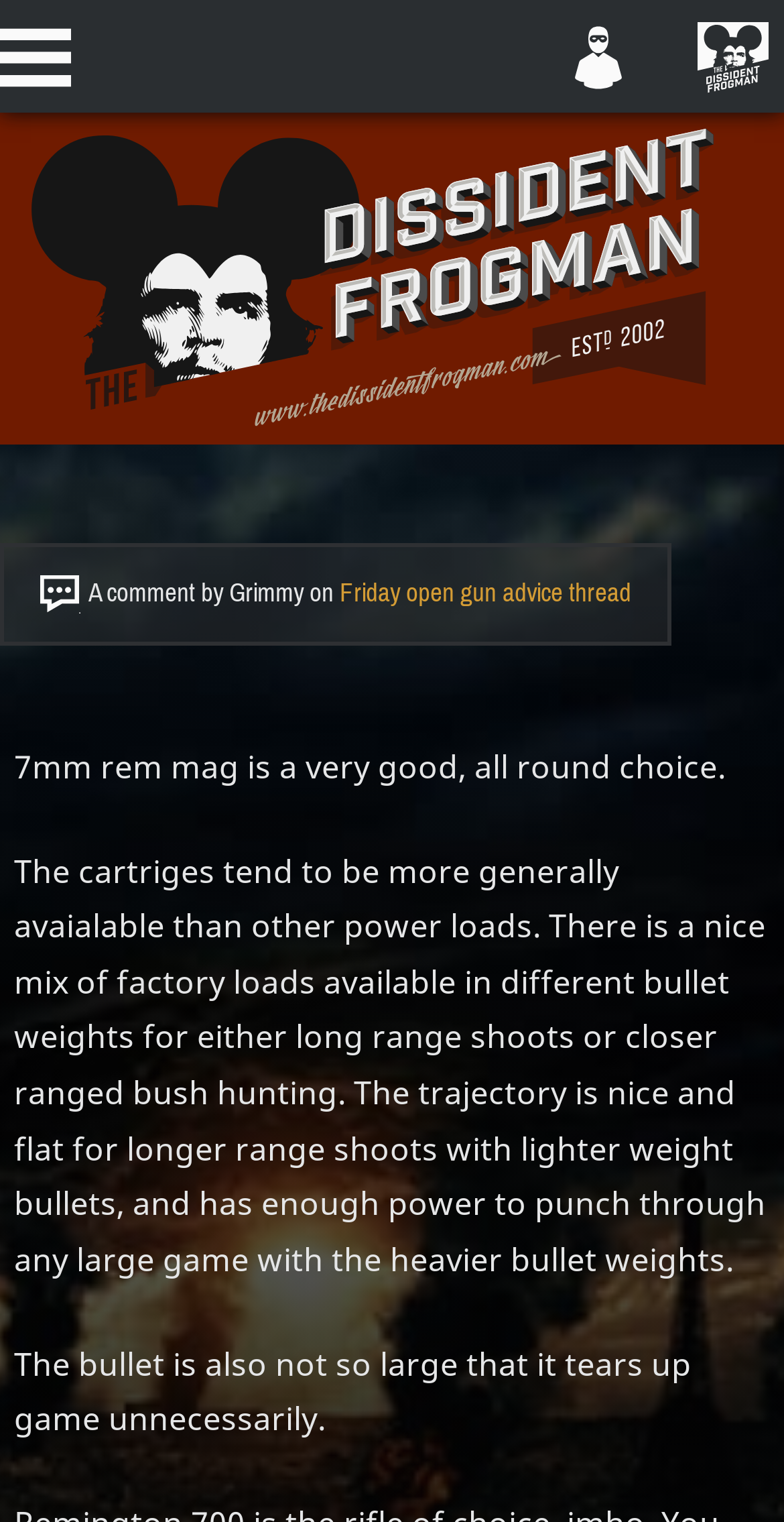Identify the bounding box coordinates for the UI element described as follows: Market Info. Use the format (top-left x, top-left y, bottom-right x, bottom-right y) and ensure all values are floating point numbers between 0 and 1.

None